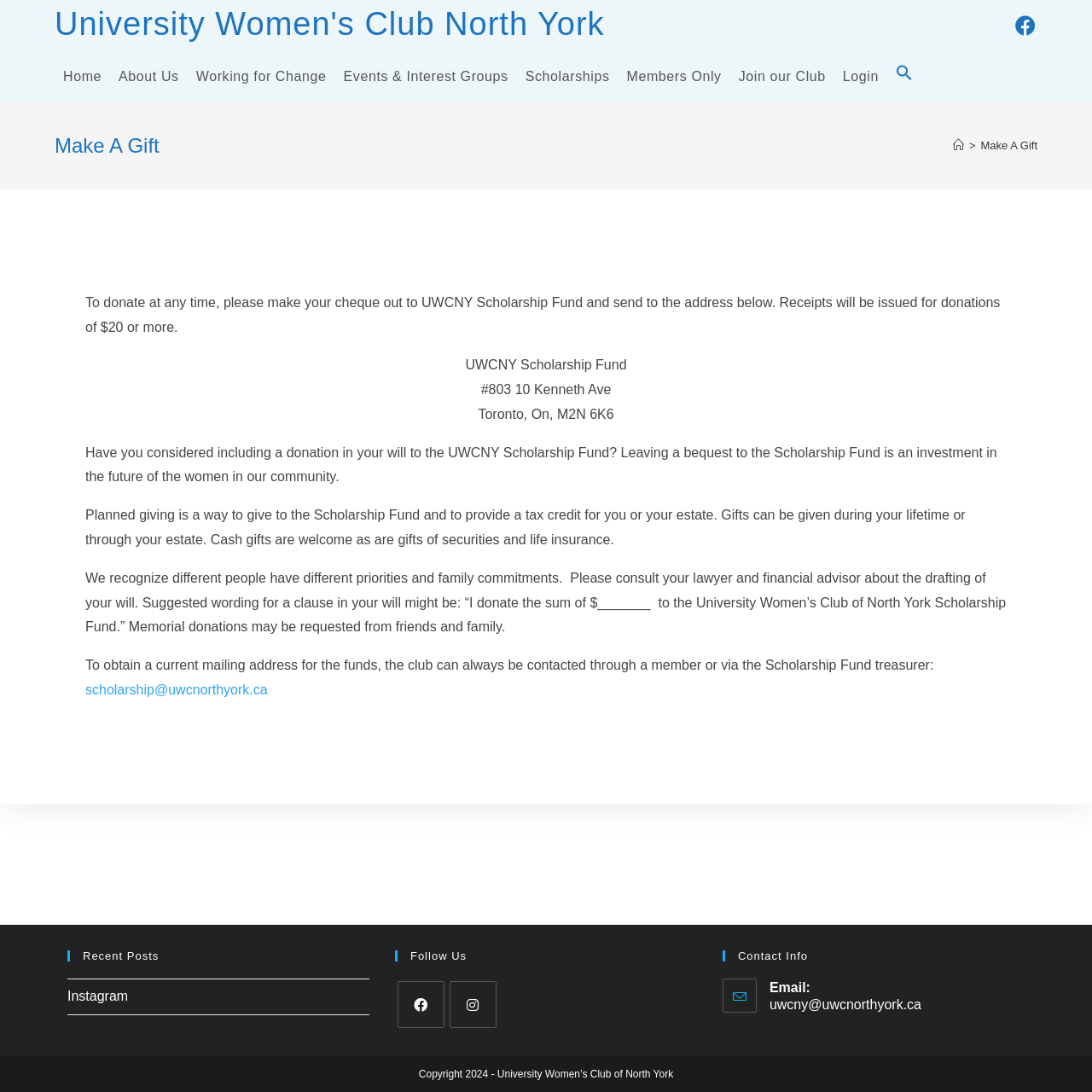Extract the bounding box coordinates of the UI element described by: "Events & Interest Groups". The coordinates should include four float numbers ranging from 0 to 1, e.g., [left, top, right, bottom].

[0.307, 0.047, 0.473, 0.094]